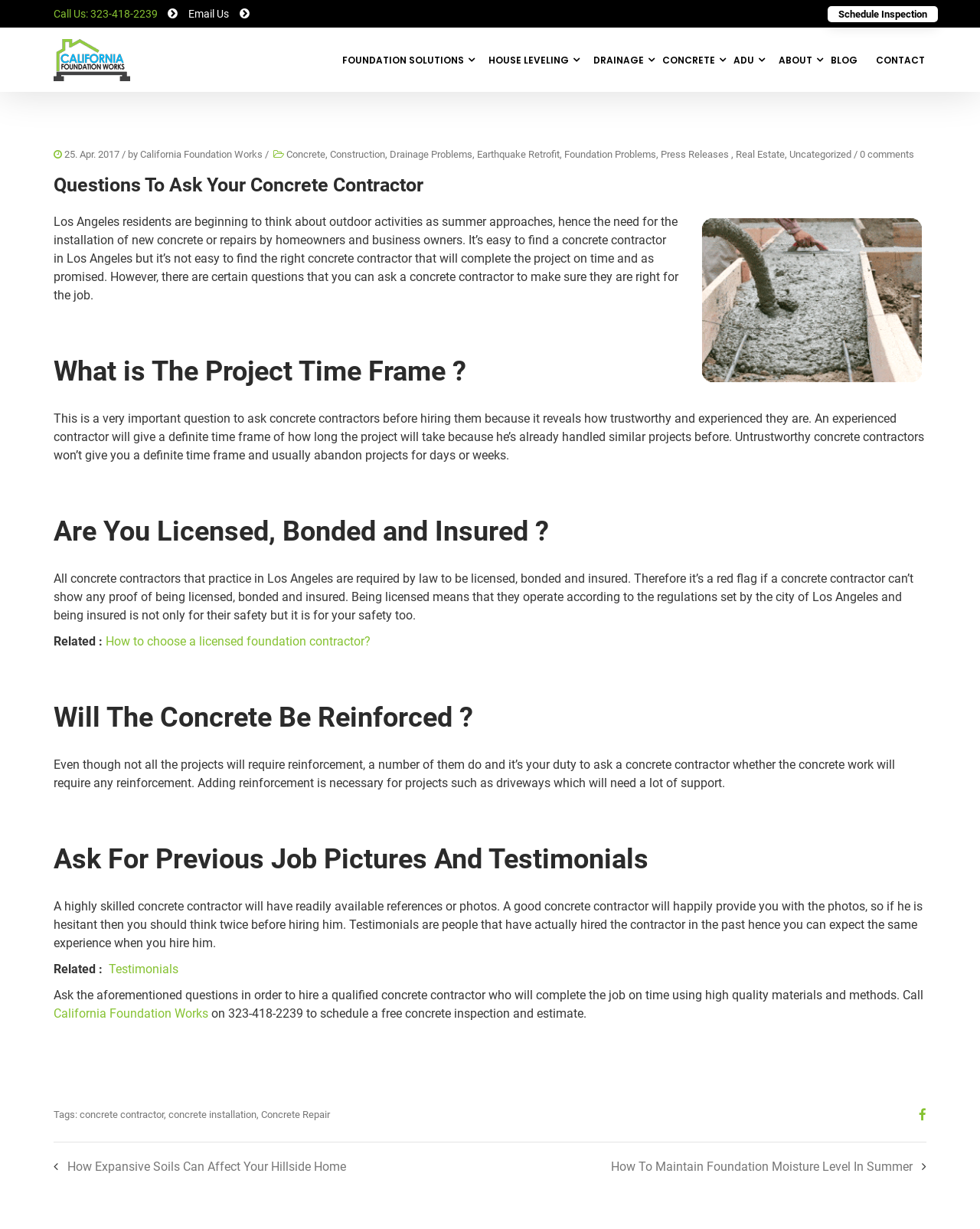Please provide a detailed answer to the question below by examining the image:
What is the phone number to schedule a free concrete inspection?

The phone number can be found in the last paragraph of the article, where it says 'Call California Foundation Works on 323-418-2239 to schedule a free concrete inspection and estimate.'